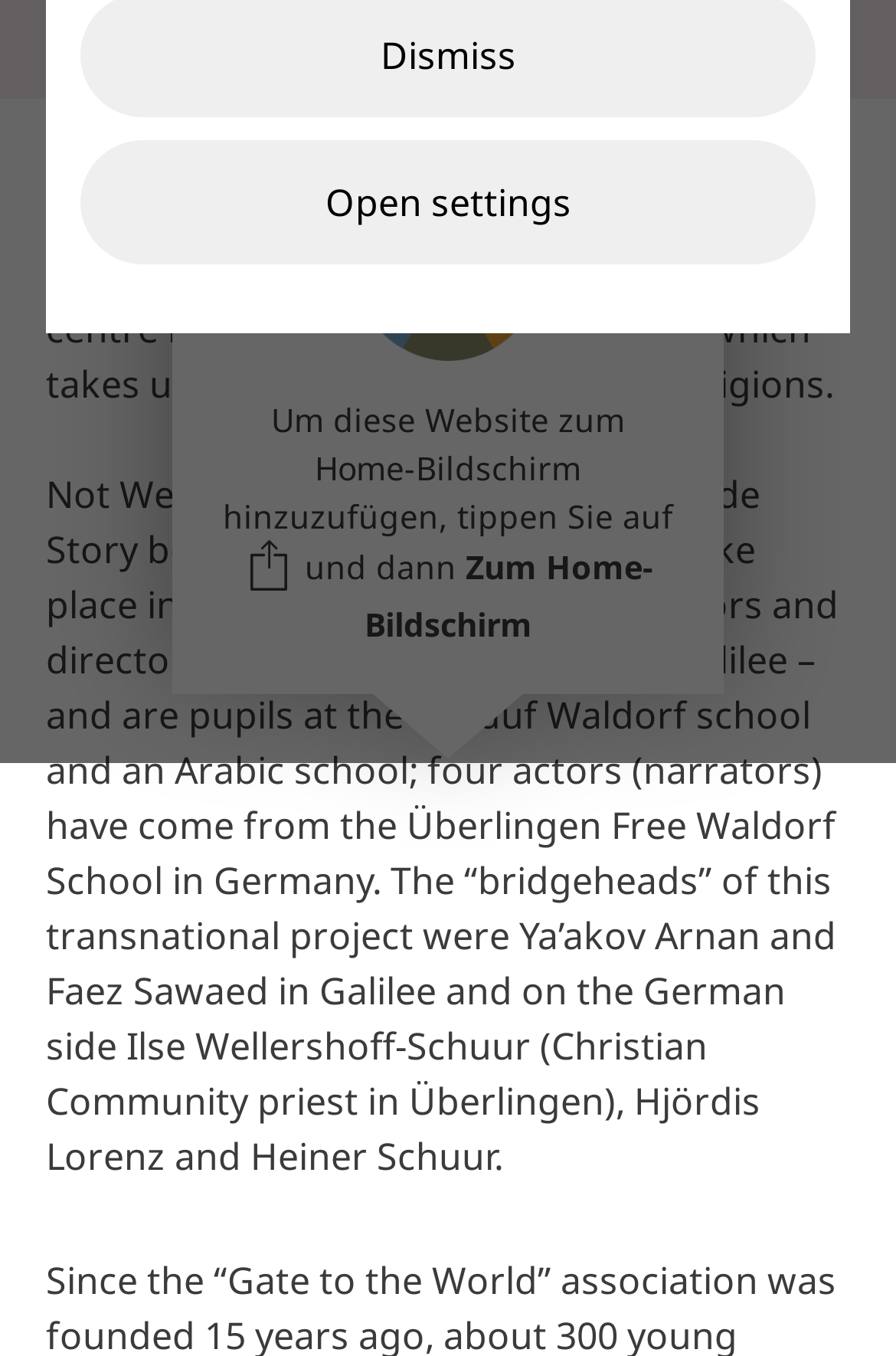Provide the bounding box coordinates of the HTML element described by the text: "Subscription (German edition)". The coordinates should be in the format [left, top, right, bottom] with values between 0 and 1.

[0.115, 0.371, 0.718, 0.408]